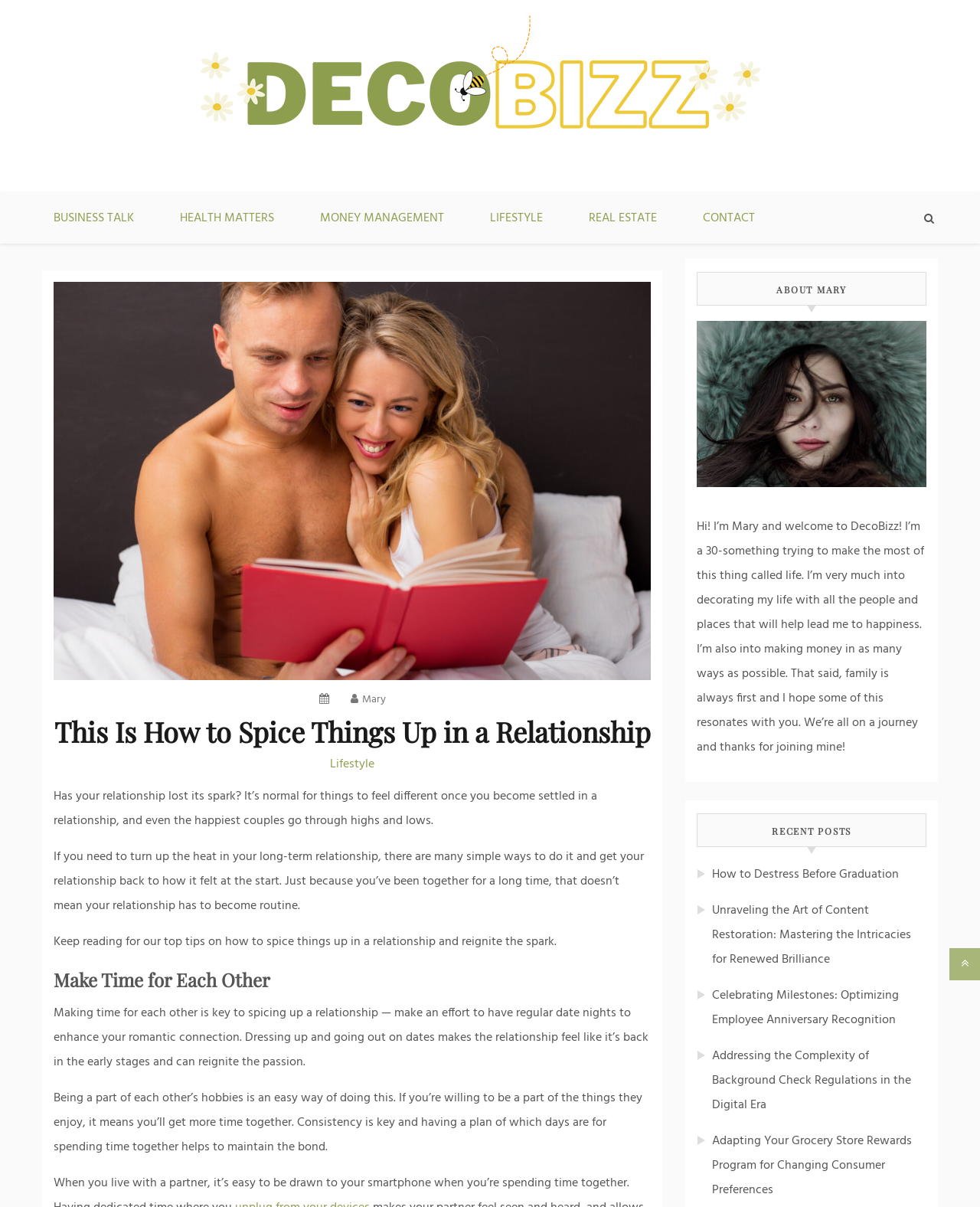Determine the bounding box coordinates of the region I should click to achieve the following instruction: "check recent posts". Ensure the bounding box coordinates are four float numbers between 0 and 1, i.e., [left, top, right, bottom].

[0.711, 0.674, 0.945, 0.702]